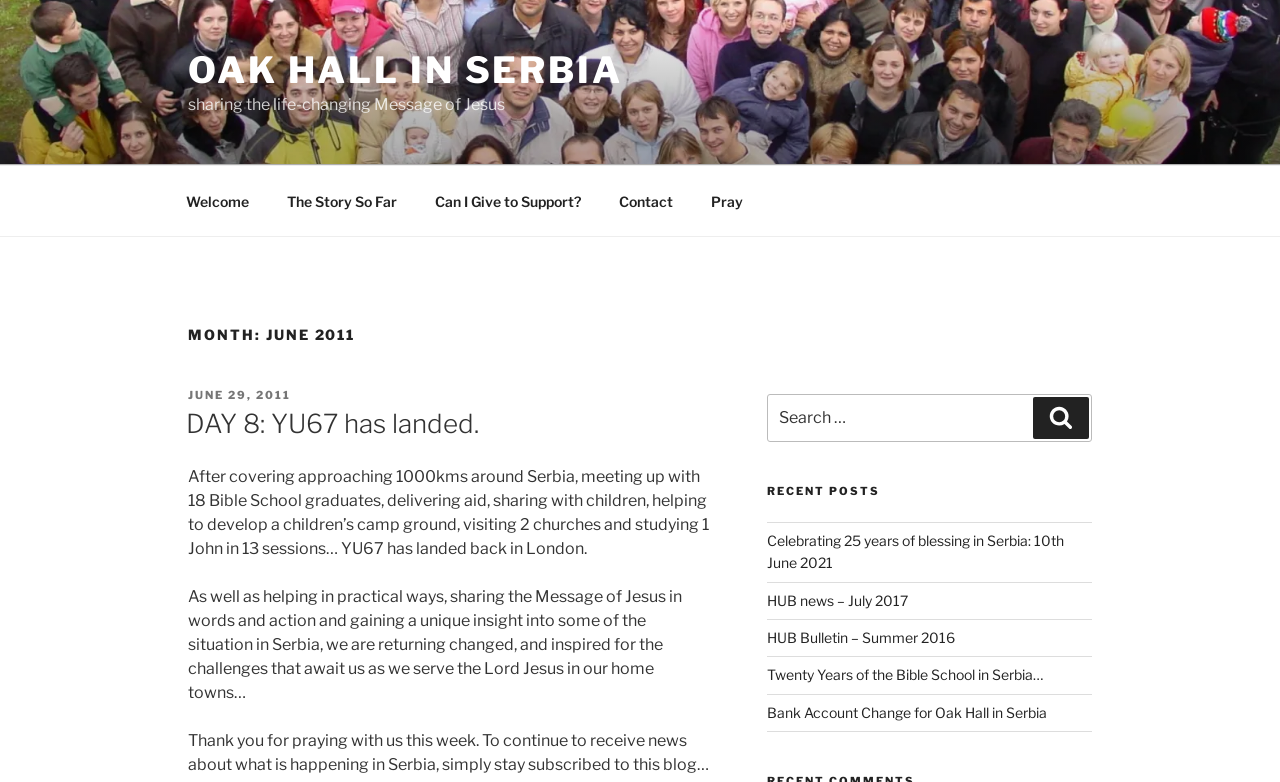Please determine the bounding box coordinates of the area that needs to be clicked to complete this task: 'Search for a keyword'. The coordinates must be four float numbers between 0 and 1, formatted as [left, top, right, bottom].

[0.599, 0.504, 0.853, 0.566]